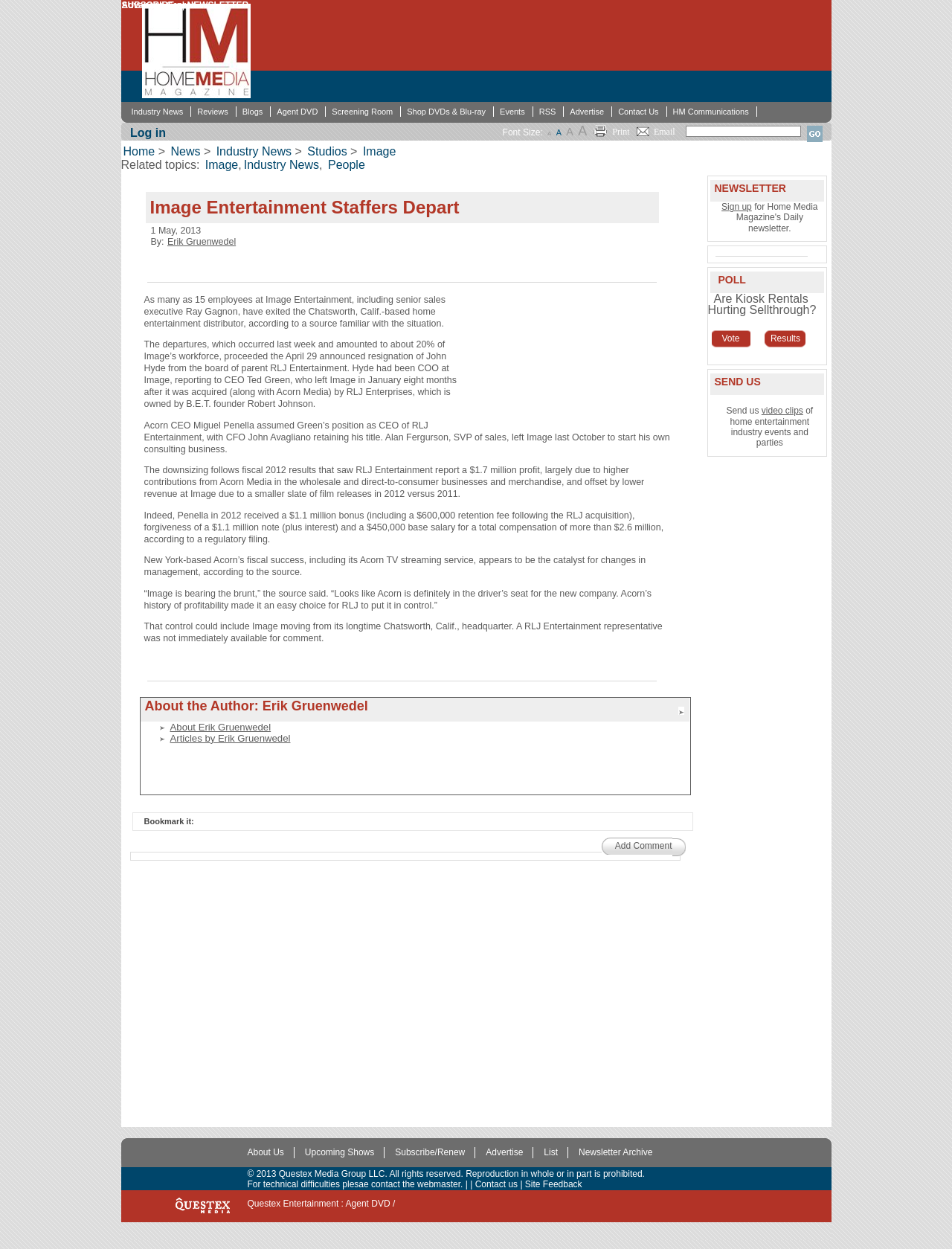Determine the bounding box for the described UI element: "Articles by Erik Gruenwedel".

[0.179, 0.587, 0.305, 0.595]